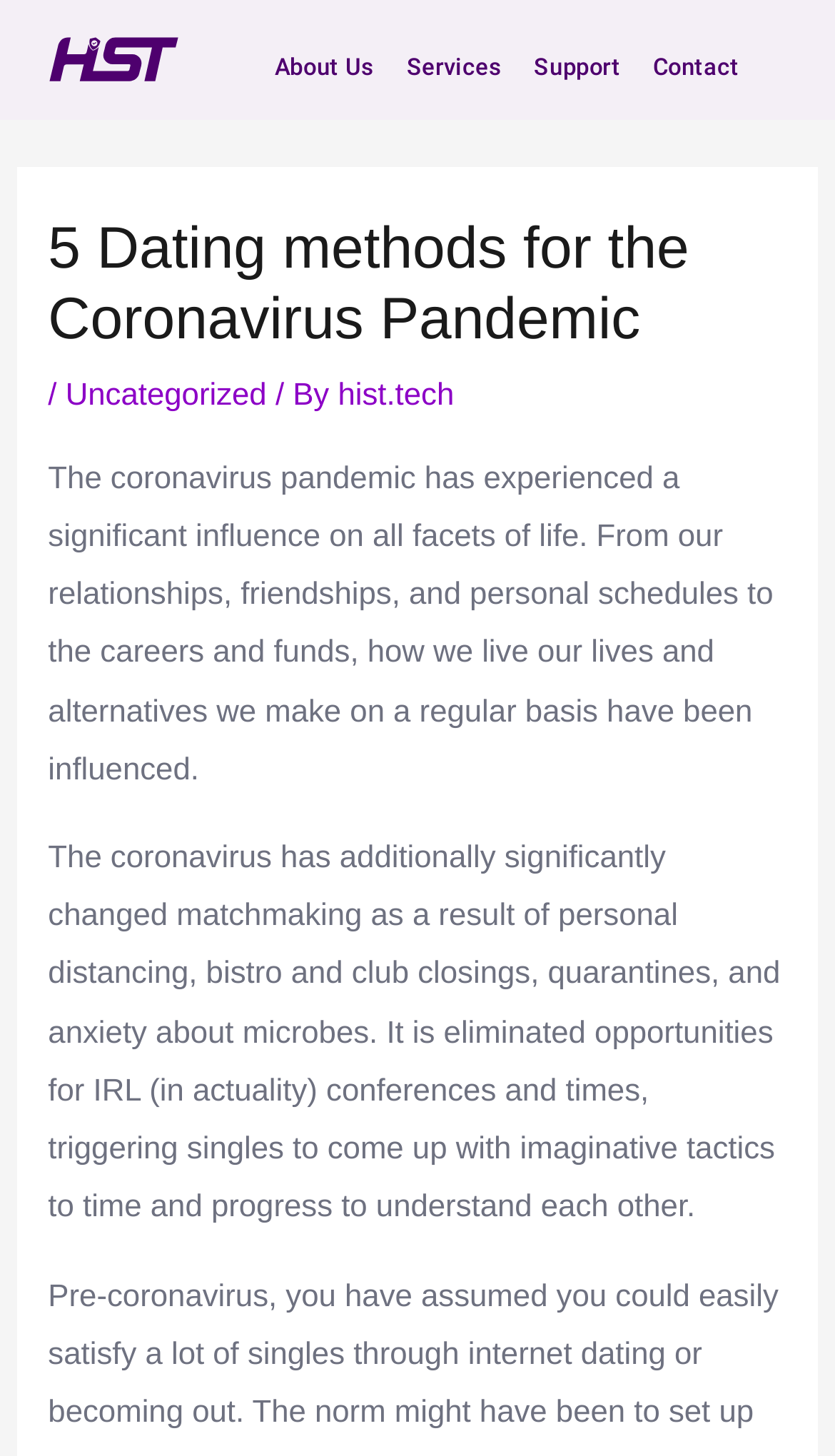Bounding box coordinates are given in the format (top-left x, top-left y, bottom-right x, bottom-right y). All values should be floating point numbers between 0 and 1. Provide the bounding box coordinate for the UI element described as: Uncategorized

[0.078, 0.261, 0.319, 0.284]